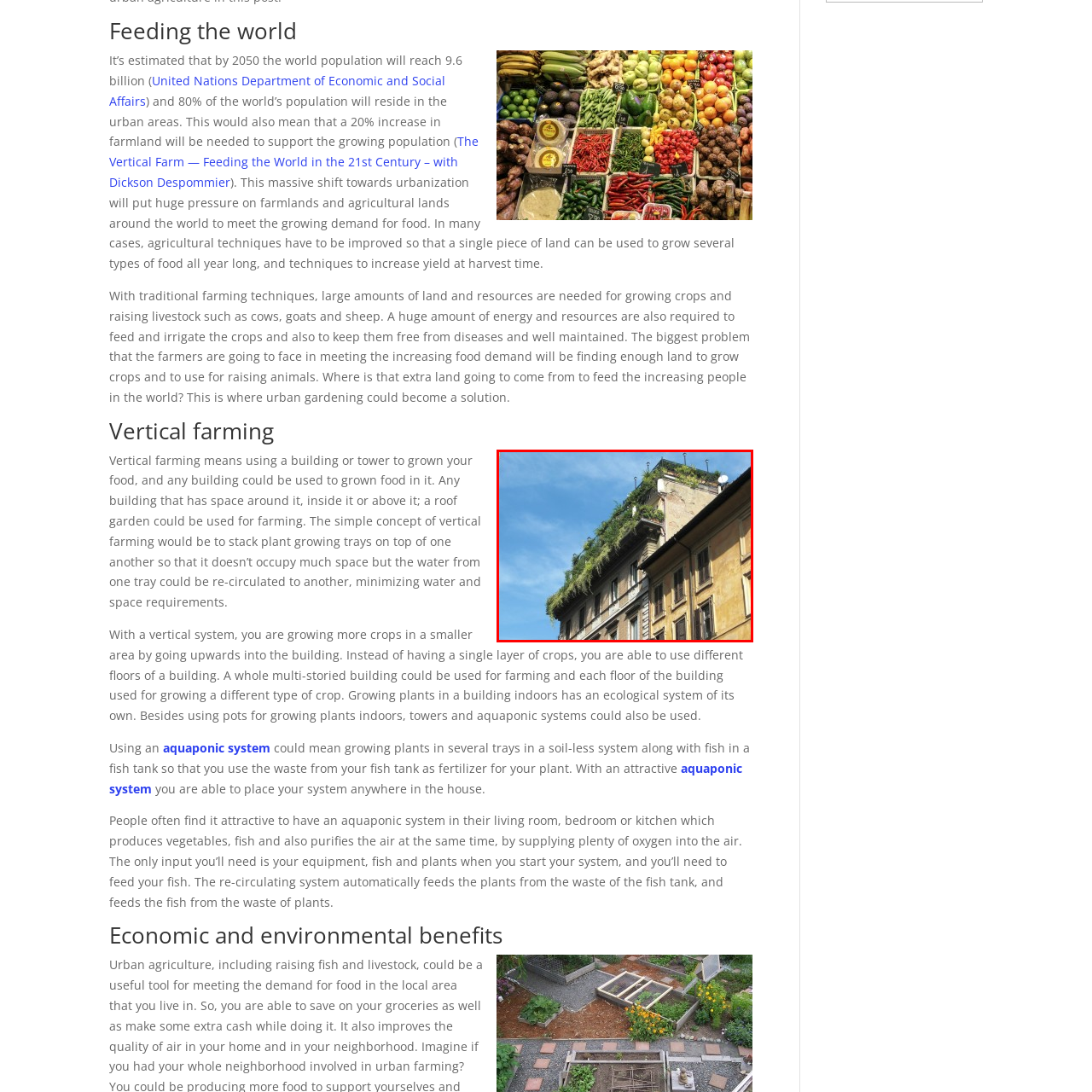Study the image enclosed in red and provide a single-word or short-phrase answer: What is the projected global population by 2050?

9.6 billion